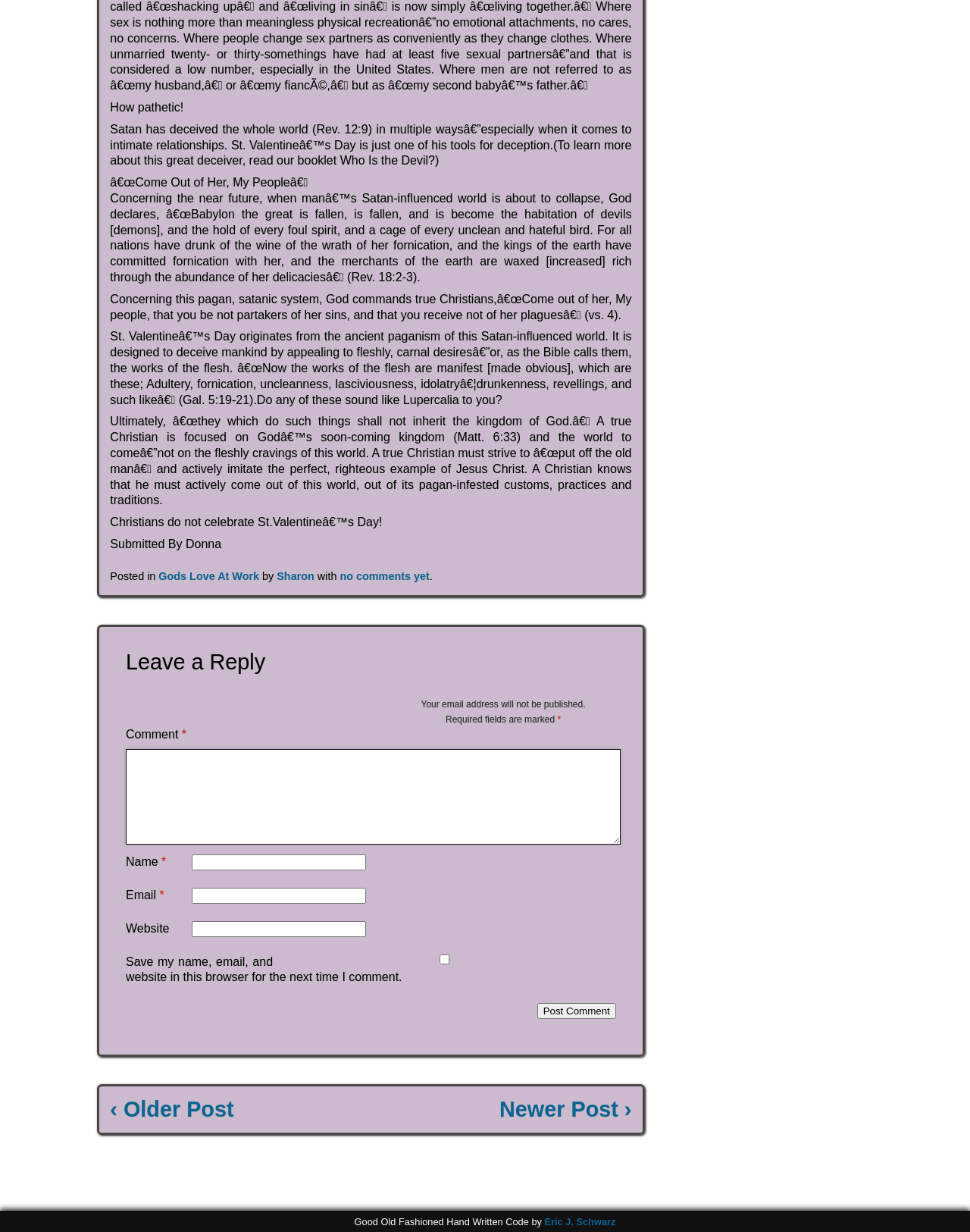Please specify the coordinates of the bounding box for the element that should be clicked to carry out this instruction: "Click the 'no comments yet' link". The coordinates must be four float numbers between 0 and 1, formatted as [left, top, right, bottom].

[0.35, 0.462, 0.443, 0.472]